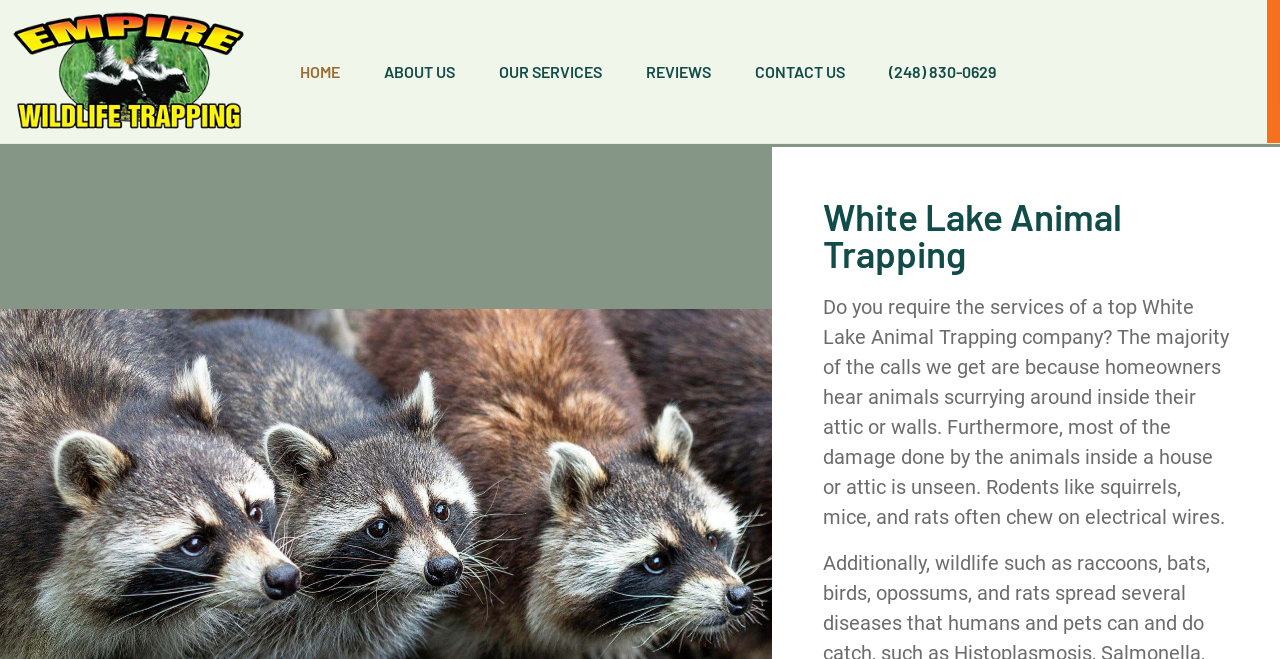Provide a thorough description of the webpage's content and layout.

The webpage is about Empire Wildlife Trapping, a White Lake Animal Trapping Service that handles all animal control needs, including raccoon removal and groundhog trapping. 

At the top left, there is a logo image of Empire Wildlife Trapping, accompanied by a link with the same name. To the right of the logo, there is a navigation menu with five links: HOME, ABOUT US, OUR SERVICES, REVIEWS, and CONTACT US. Each of these links has a dropdown menu. 

On the right side of the navigation menu, there is a phone number link, (248) 830-0629. Below the navigation menu, there is a prominent call-to-action link, REQUEST A QUOTE, which spans almost the entire width of the page.

The main content of the page starts with a heading, White Lake Animal Trapping, followed by a paragraph of text that describes the services offered by the company. The text explains that the company receives calls from homeowners who hear animals scurrying around inside their attic or walls, and that most of the damage done by these animals is unseen. It also mentions that rodents like squirrels, mice, and rats often chew on electrical wires.